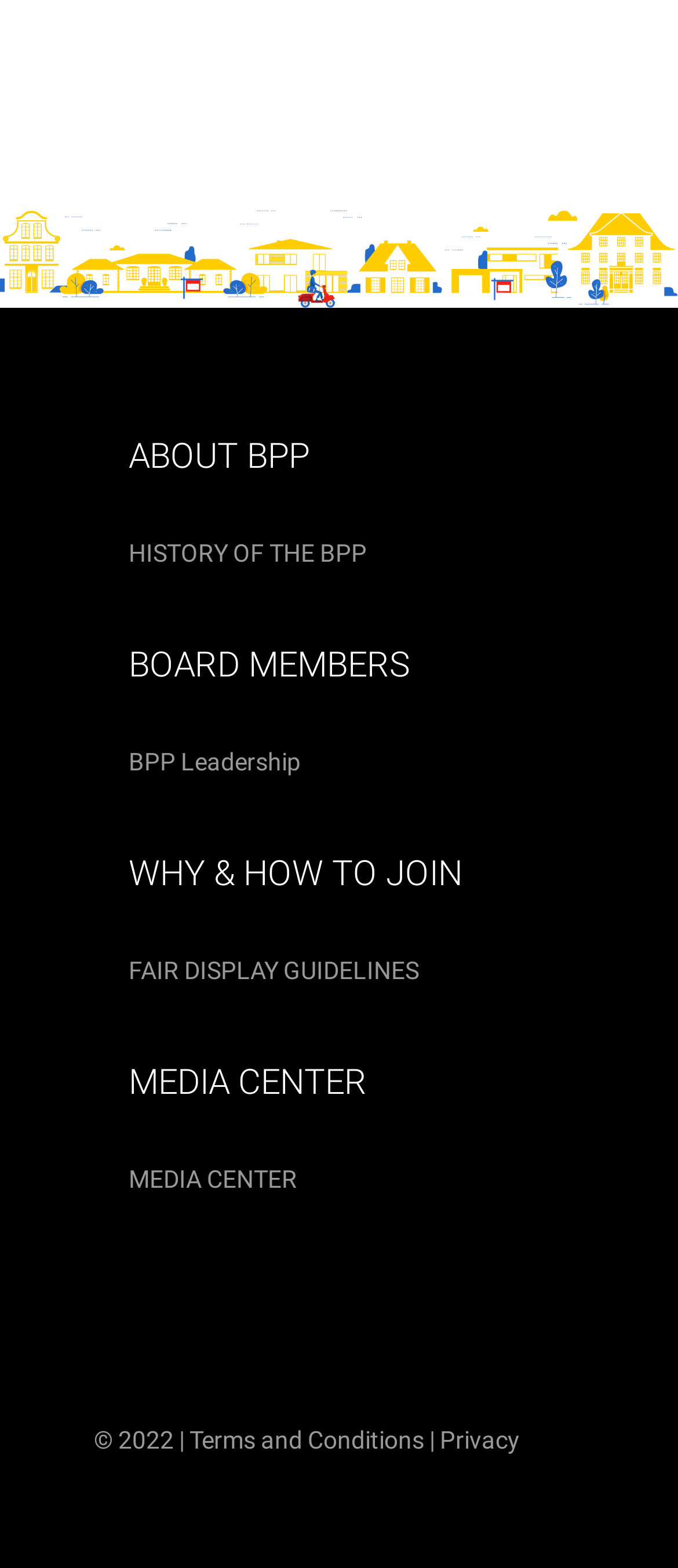Find and provide the bounding box coordinates for the UI element described here: "Terms and Conditions". The coordinates should be given as four float numbers between 0 and 1: [left, top, right, bottom].

[0.279, 0.909, 0.626, 0.927]